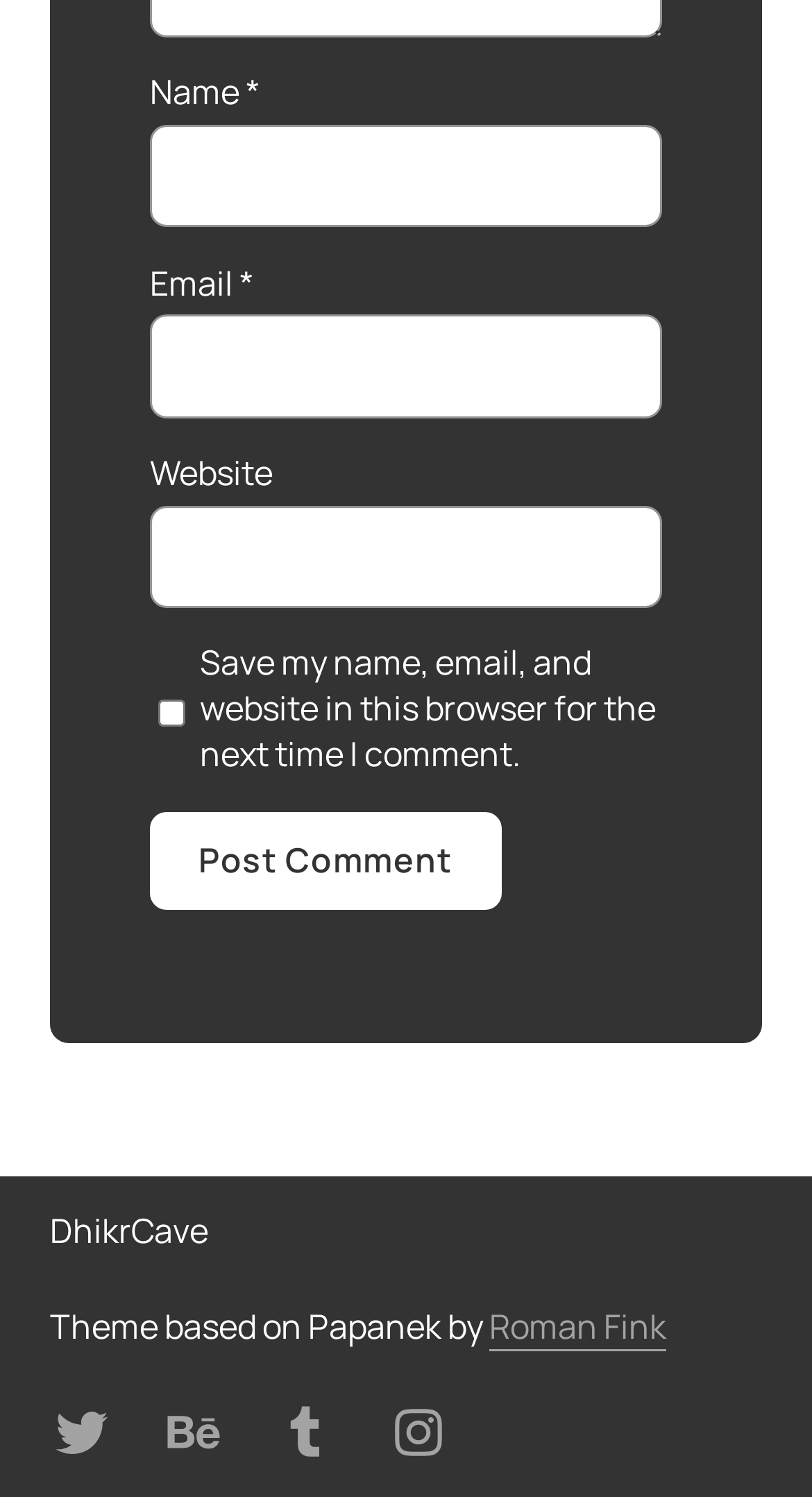Kindly provide the bounding box coordinates of the section you need to click on to fulfill the given instruction: "Input your email".

[0.185, 0.21, 0.815, 0.279]